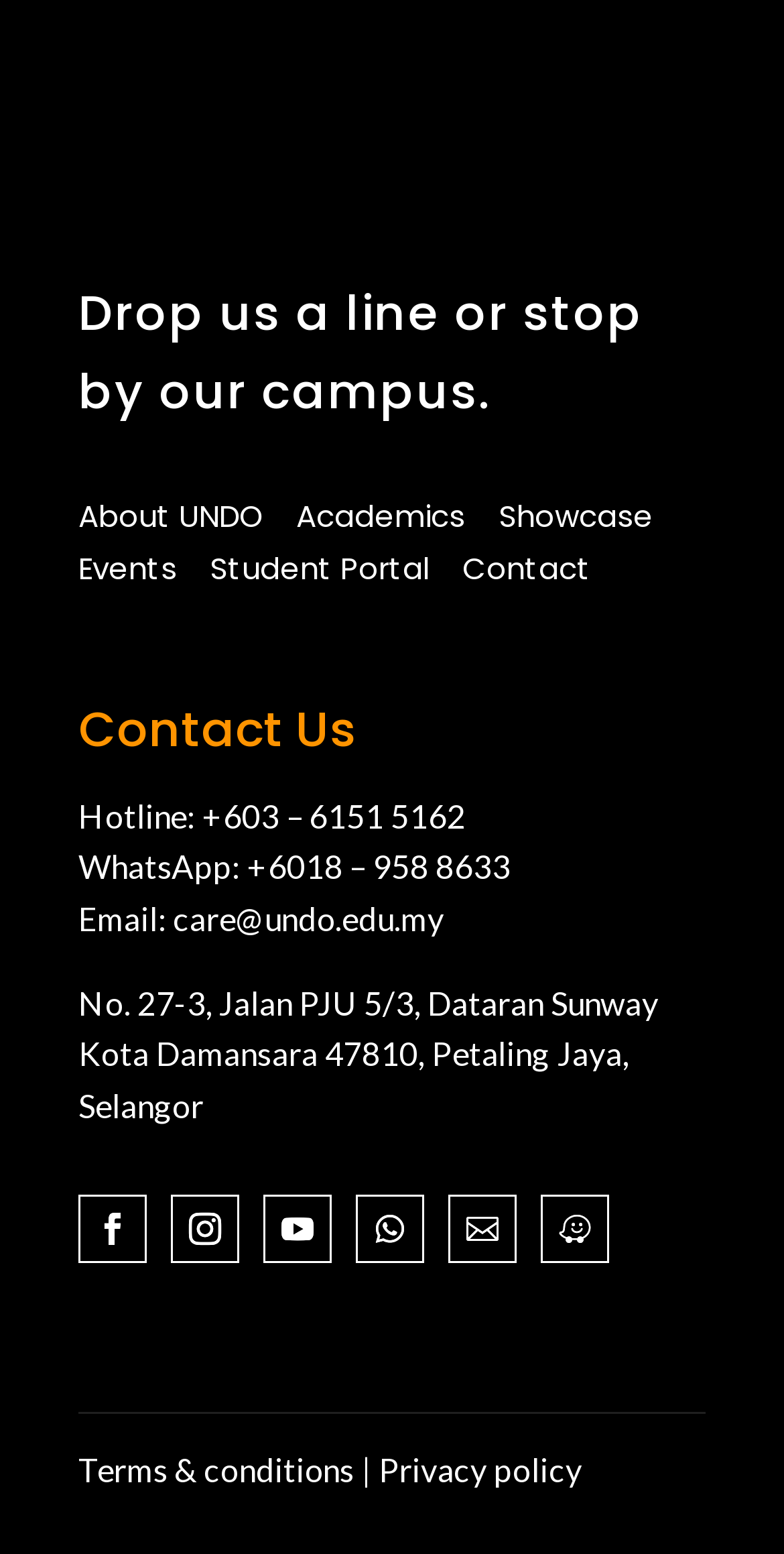Find the bounding box coordinates of the element you need to click on to perform this action: 'Contact via hotline'. The coordinates should be represented by four float values between 0 and 1, in the format [left, top, right, bottom].

[0.258, 0.512, 0.594, 0.537]